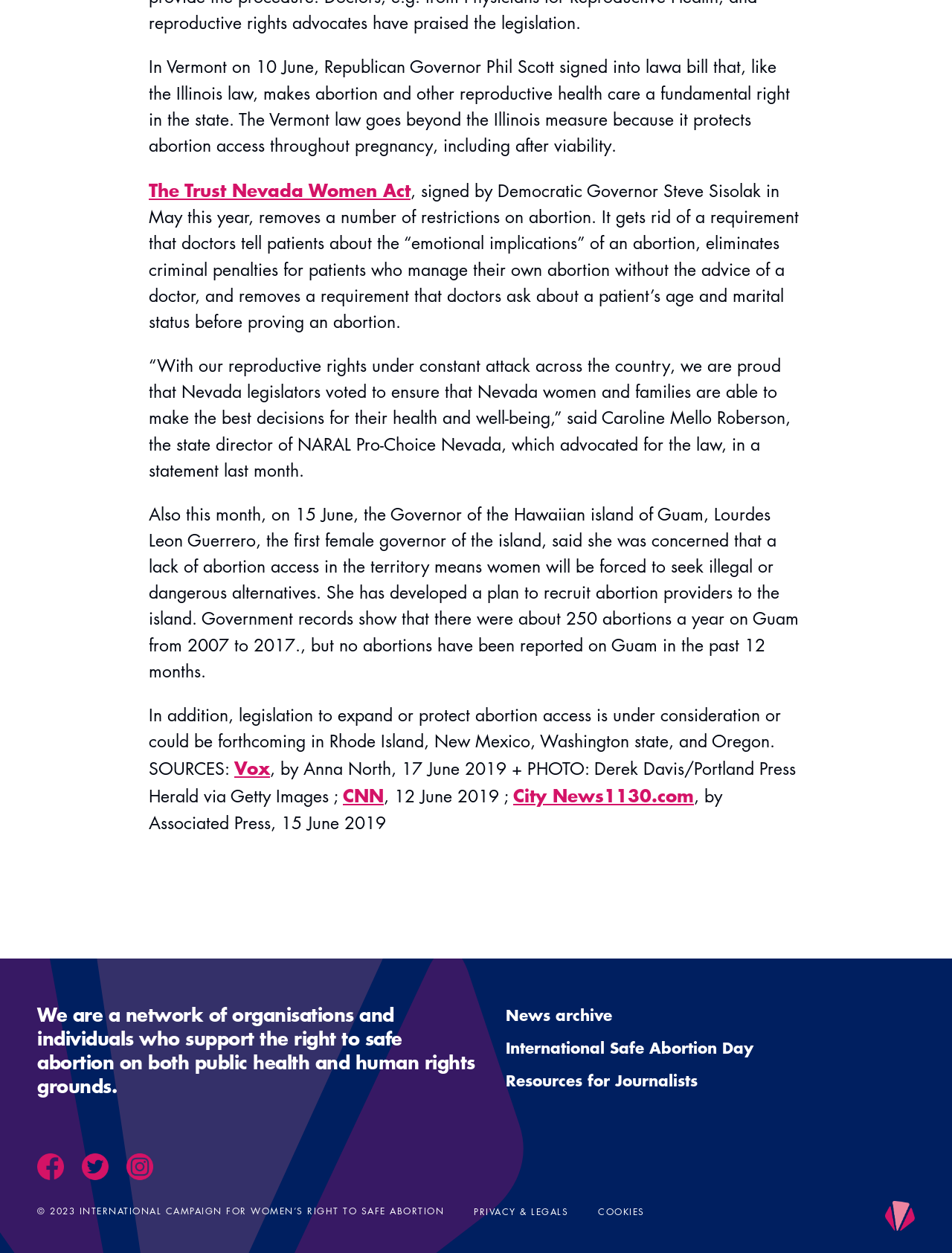What is the name of the organization mentioned in the webpage?
Please use the image to deliver a detailed and complete answer.

The webpage mentions that Caroline Mello Roberson is the state director of NARAL Pro-Choice Nevada, which advocated for the law in Nevada.